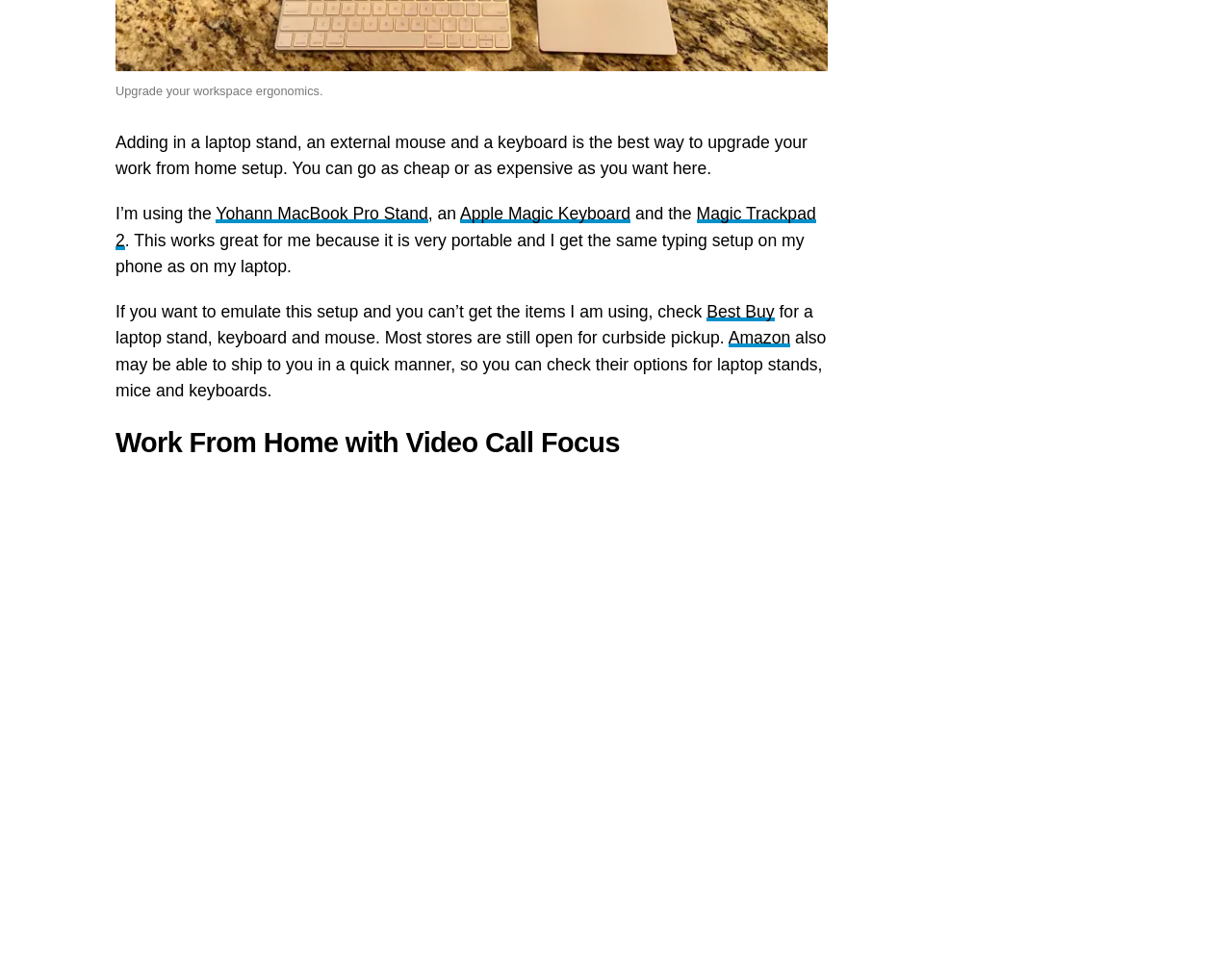What is the focus of working from home according to the webpage?
Based on the image, answer the question with as much detail as possible.

The heading 'Work From Home with Video Call Focus' indicates that the webpage is focused on working from home with a emphasis on video calls.